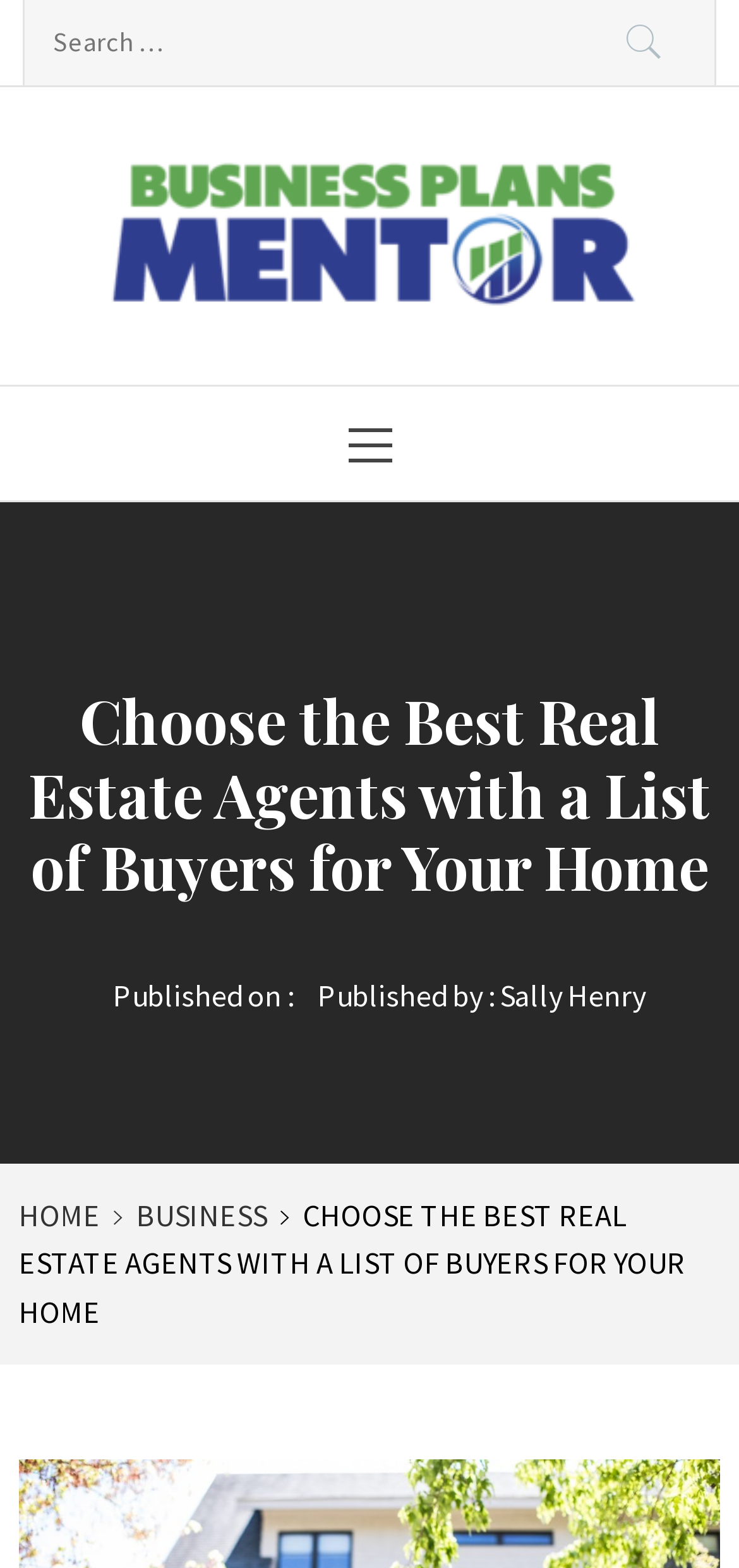Please study the image and answer the question comprehensively:
Who published the current article?

I found the answer by looking at the static text element 'Published by :' and the link element 'Sally Henry' located below it, which indicates the author of the current article.